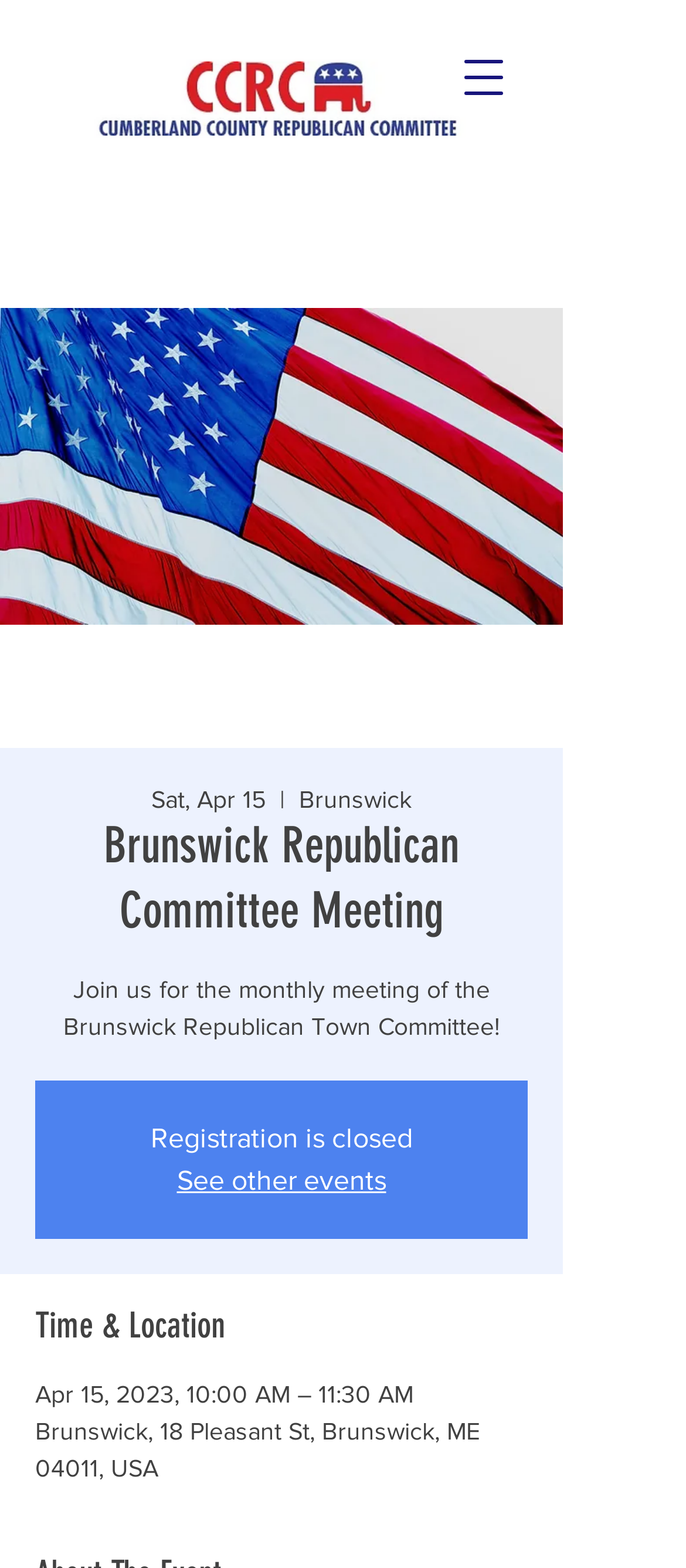Please examine the image and answer the question with a detailed explanation:
What is the purpose of the meeting?

I found the purpose by looking at the text 'Join us for the monthly meeting of the Brunswick Republican Town Committee!' which is located at the top of the page.